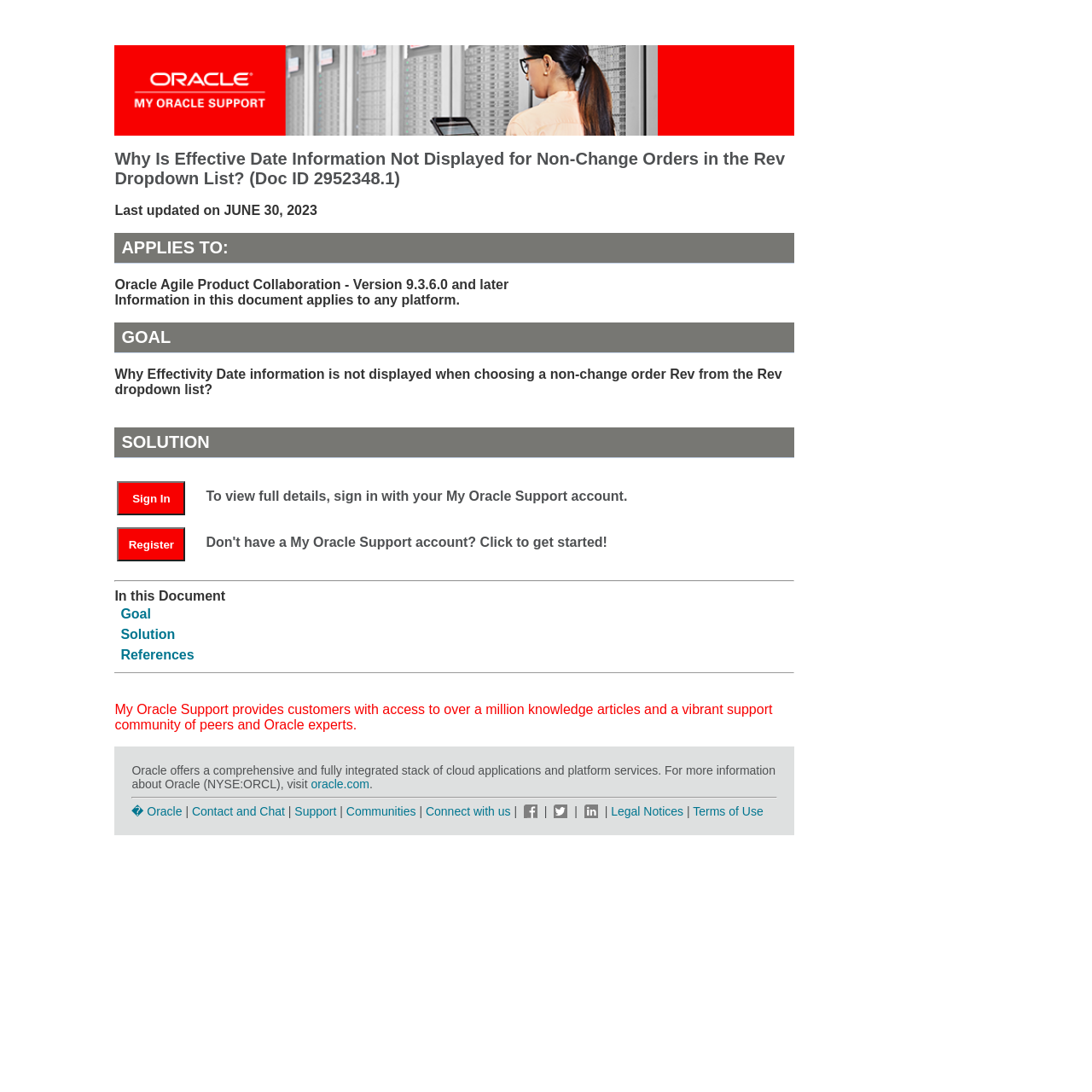Show the bounding box coordinates for the HTML element described as: "Contact and Chat".

[0.176, 0.736, 0.261, 0.749]